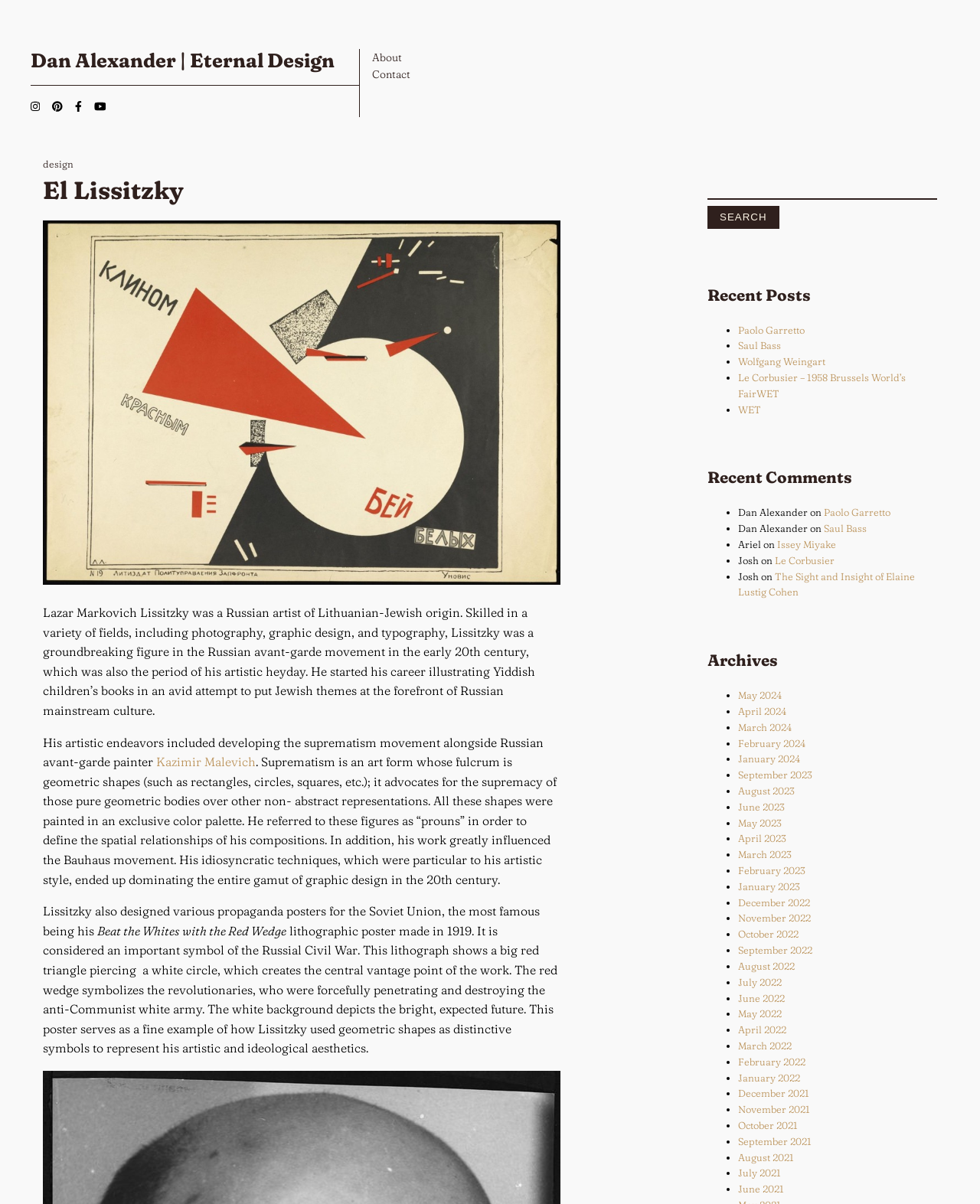Find the headline of the webpage and generate its text content.

Dan Alexander | Eternal Design